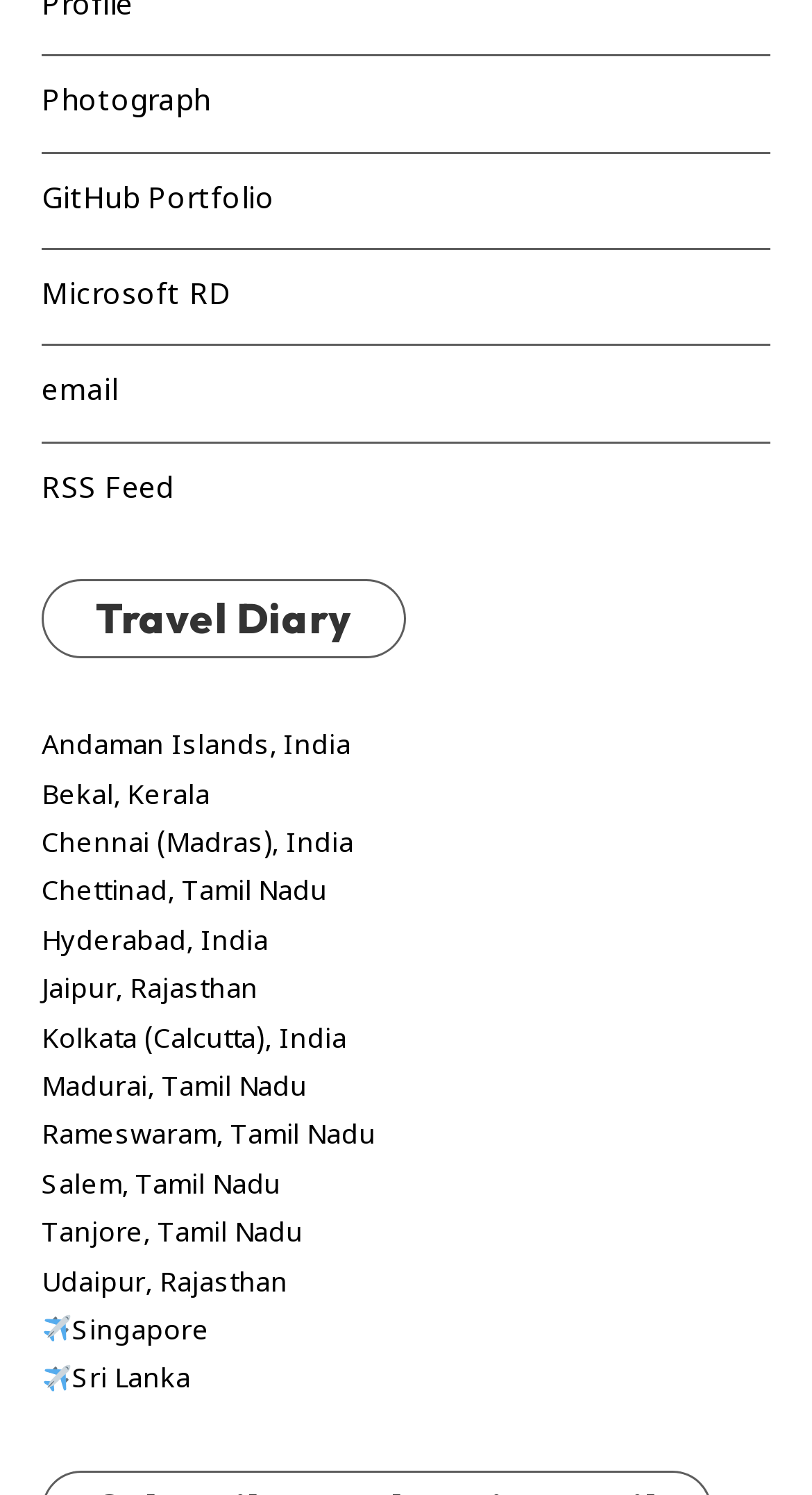What is the purpose of the '✈️' icon?
Please respond to the question with a detailed and thorough explanation.

The '✈️' icon is used to indicate travel destinations, as seen in the links '✈️ Singapore' and '✈️ Sri Lanka'. It is likely used to visually distinguish travel-related links from others.